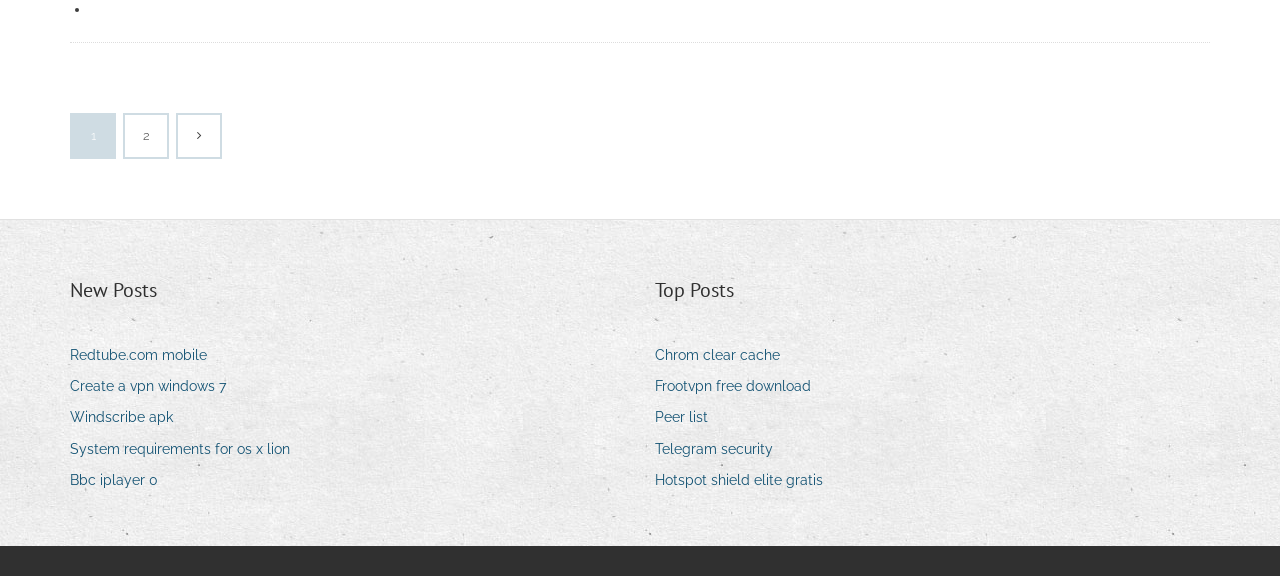What is the position of the 'Top Posts' category on the webpage? Based on the image, give a response in one word or a short phrase.

Right side